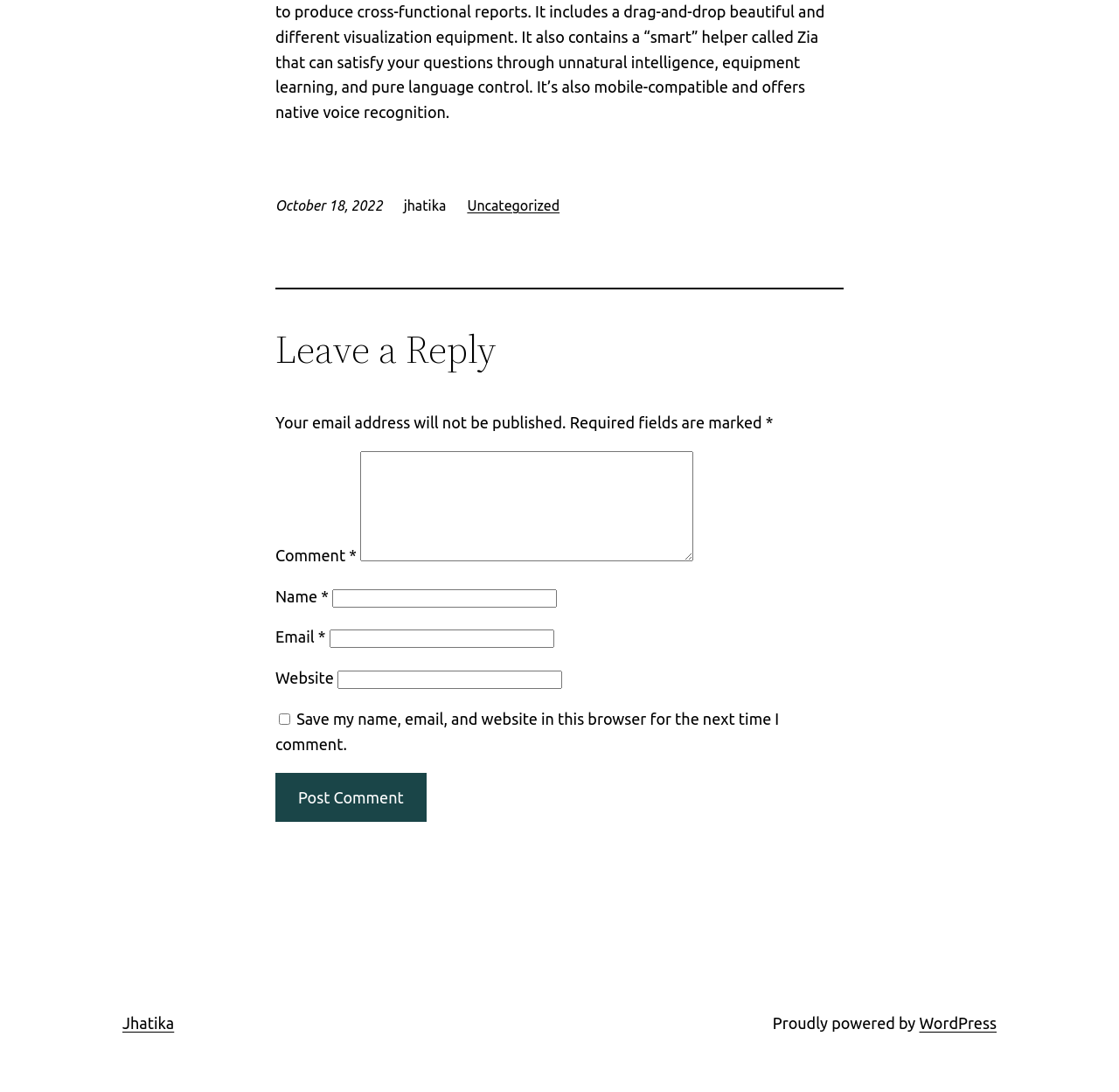Find the bounding box coordinates of the clickable element required to execute the following instruction: "Leave a comment". Provide the coordinates as four float numbers between 0 and 1, i.e., [left, top, right, bottom].

[0.246, 0.3, 0.754, 0.34]